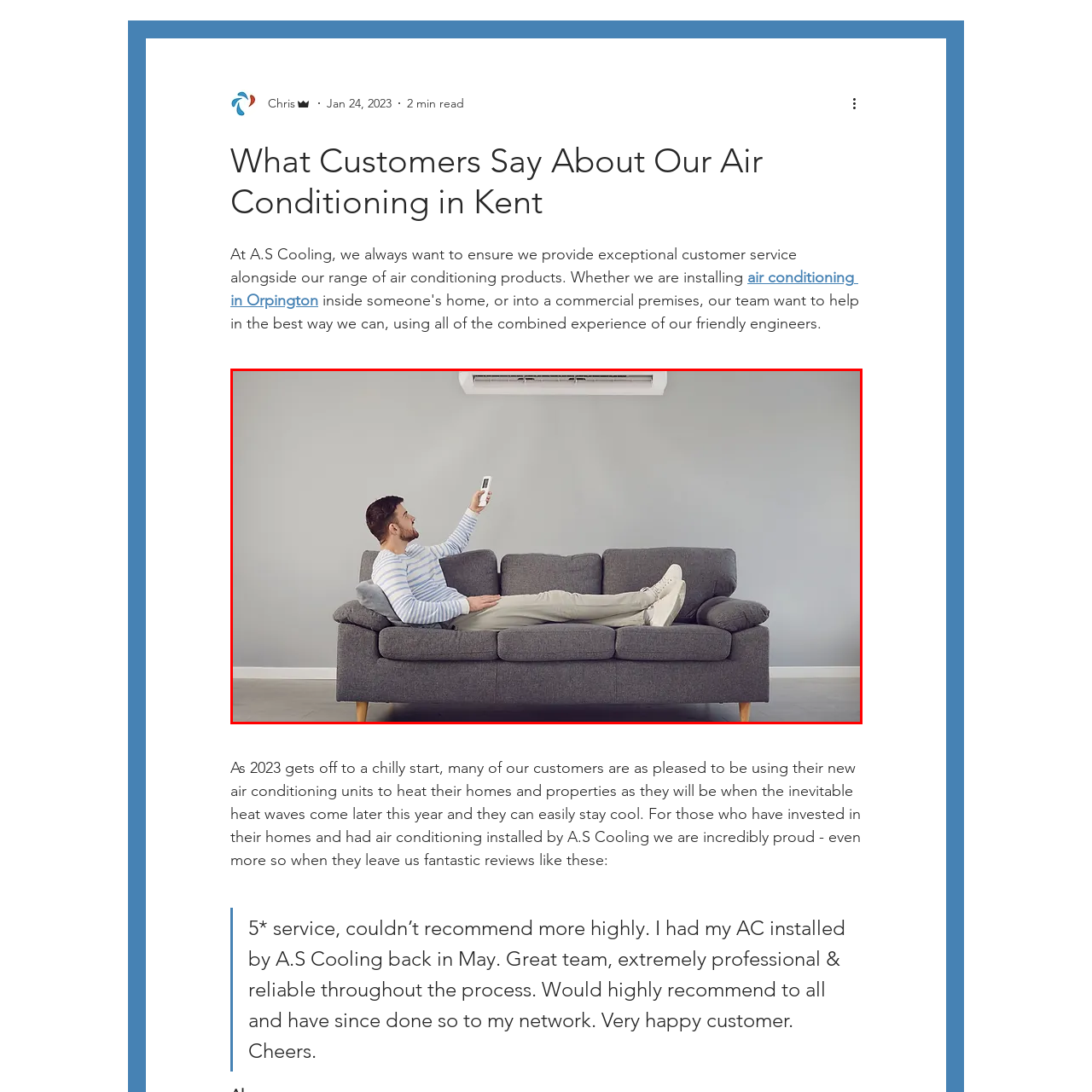Inspect the image surrounded by the red boundary and answer the following question in detail, basing your response on the visual elements of the image: 
What is the man holding?

The man is holding a remote control, which he is using to adjust the air conditioning unit mounted on the wall above him, as described in the caption.